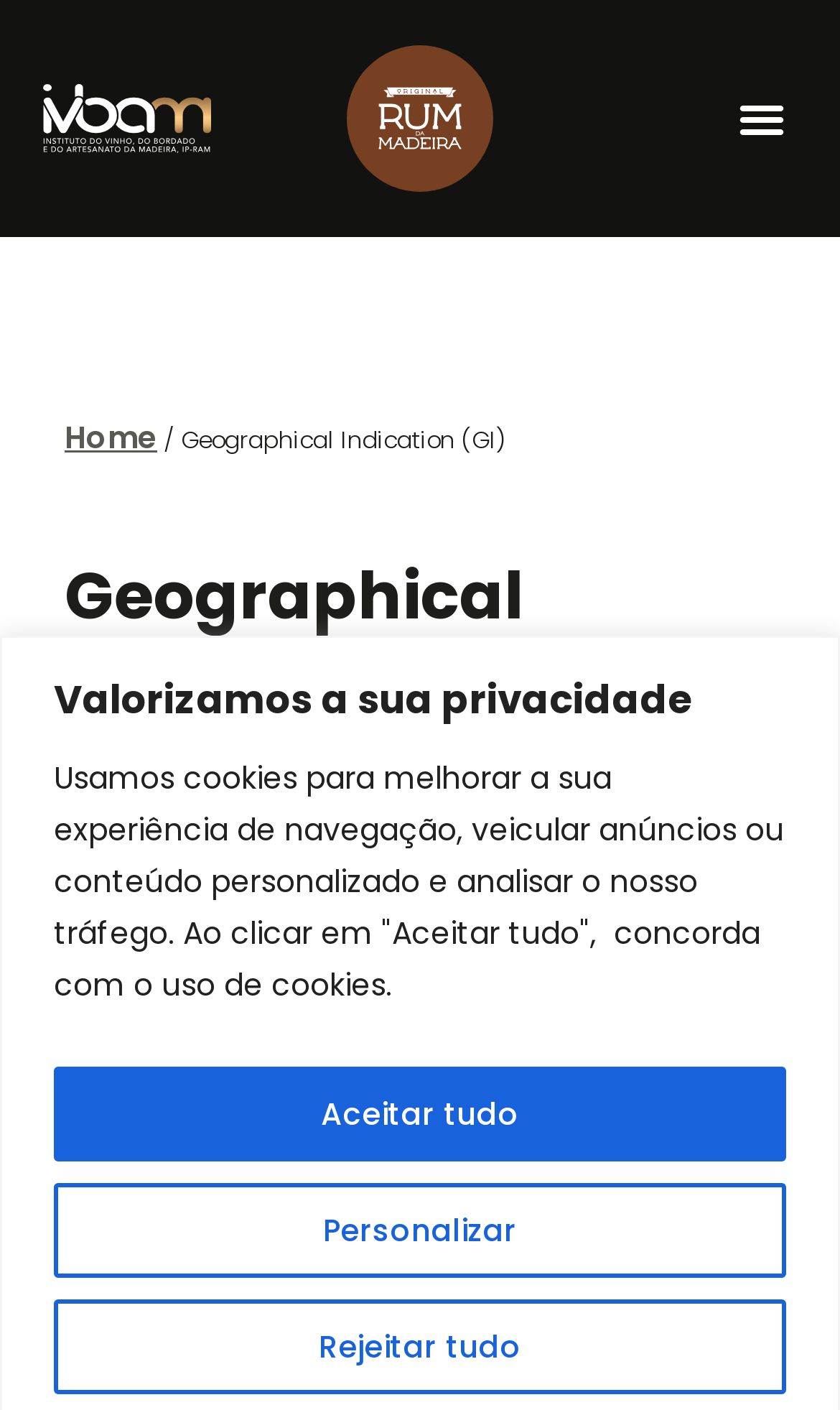Find the bounding box of the UI element described as: "Cables". The bounding box coordinates should be given as four float values between 0 and 1, i.e., [left, top, right, bottom].

None